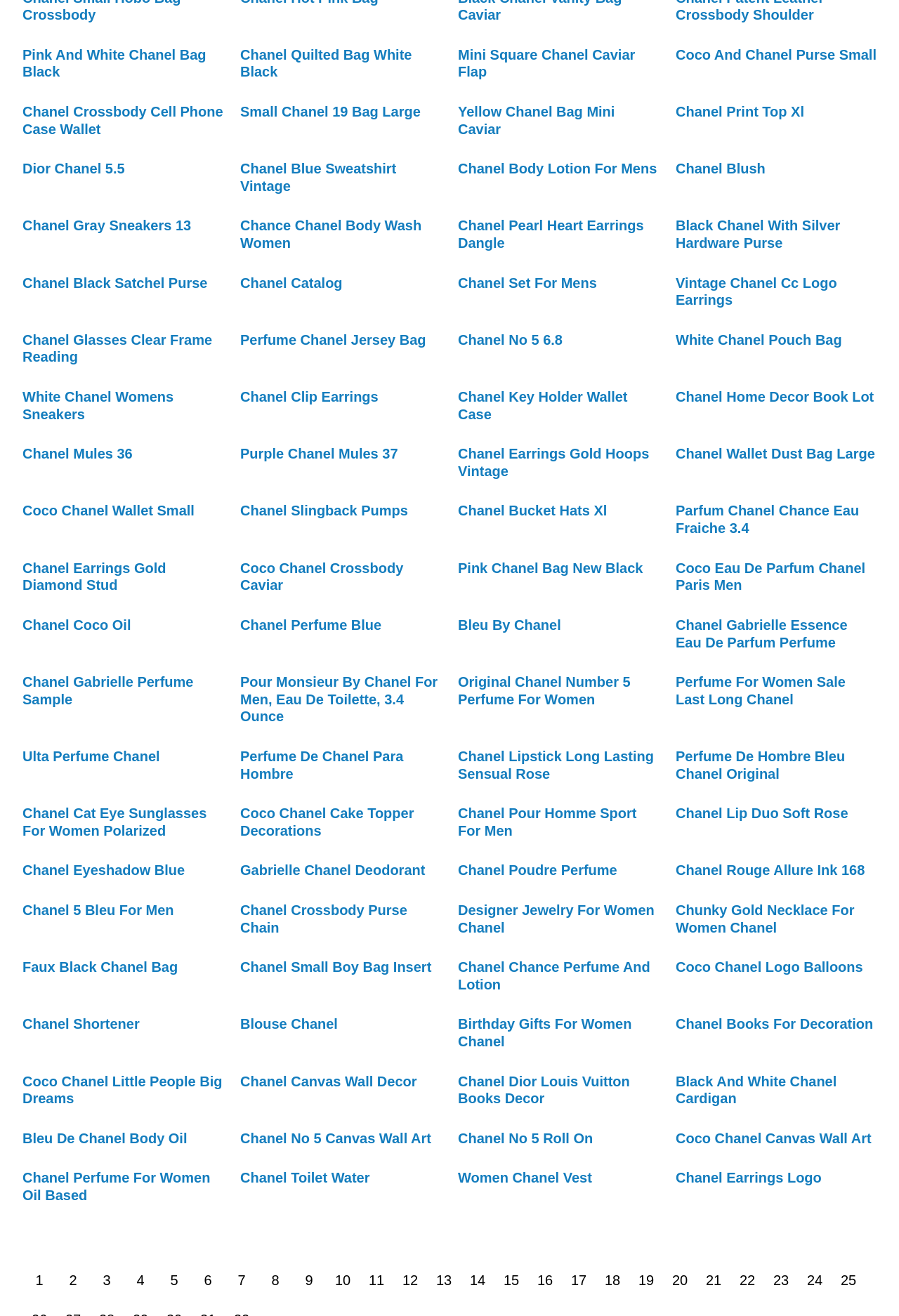Identify the coordinates of the bounding box for the element that must be clicked to accomplish the instruction: "Check Coco And Chanel Purse Small".

[0.752, 0.036, 0.975, 0.047]